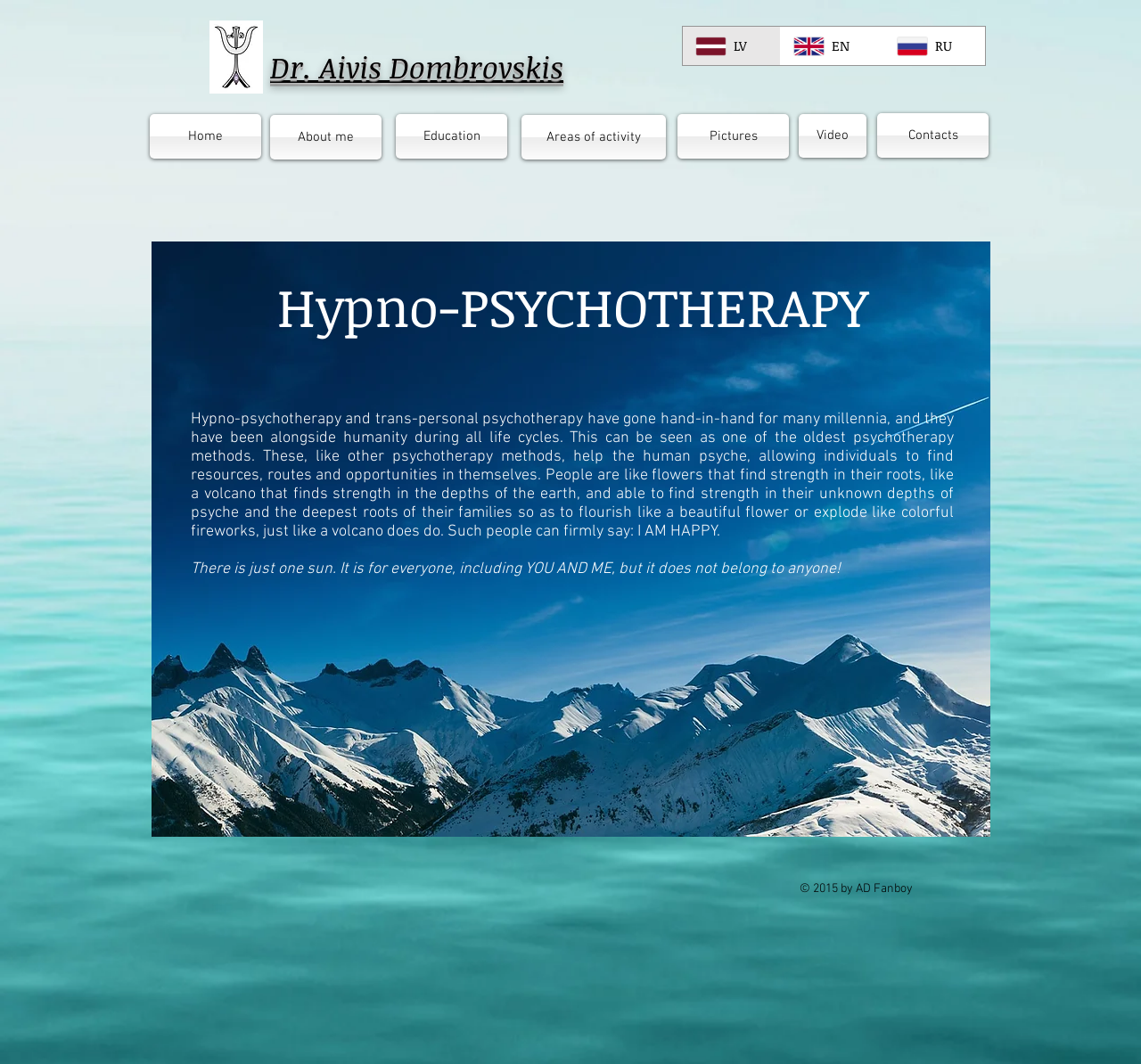From the element description: "E-Mail", extract the bounding box coordinates of the UI element. The coordinates should be expressed as four float numbers between 0 and 1, in the order [left, top, right, bottom].

None